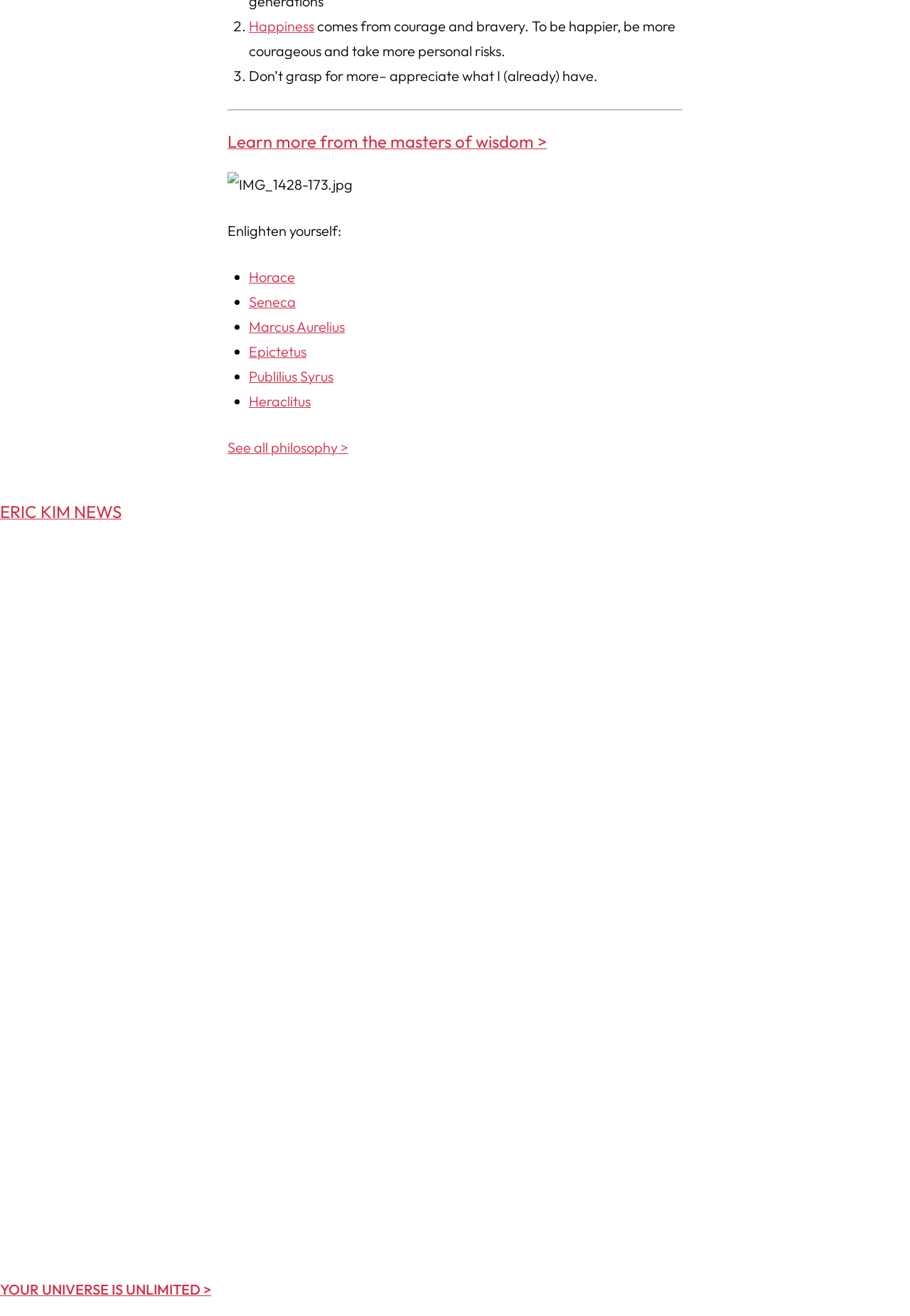Based on the visual content of the image, answer the question thoroughly: Who is the first philosopher mentioned?

The first philosopher mentioned is Horace, which is a link located under the 'Enlighten yourself:' text, and it is the first item in the list of philosophers.